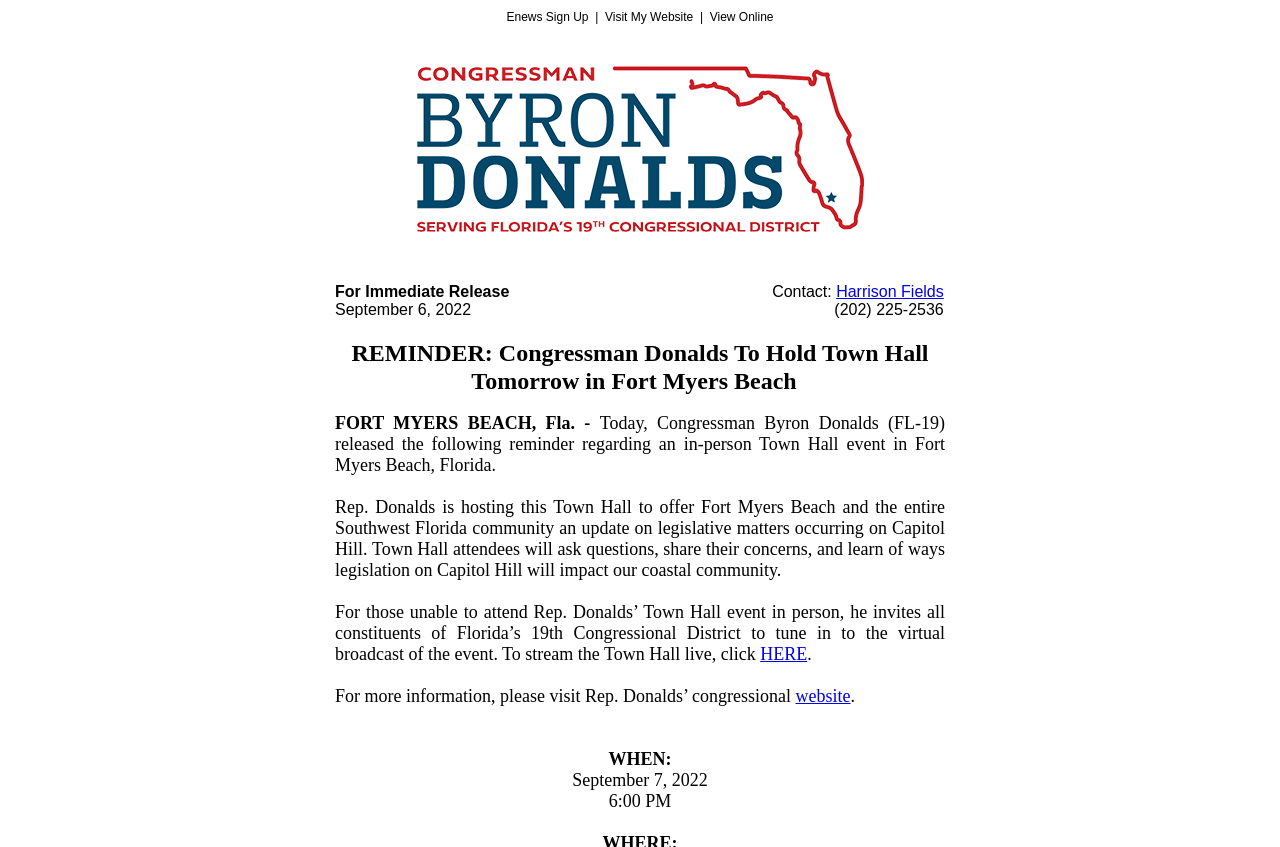Provide a one-word or one-phrase answer to the question:
How can constituents who cannot attend the town hall event participate?

Virtual broadcast